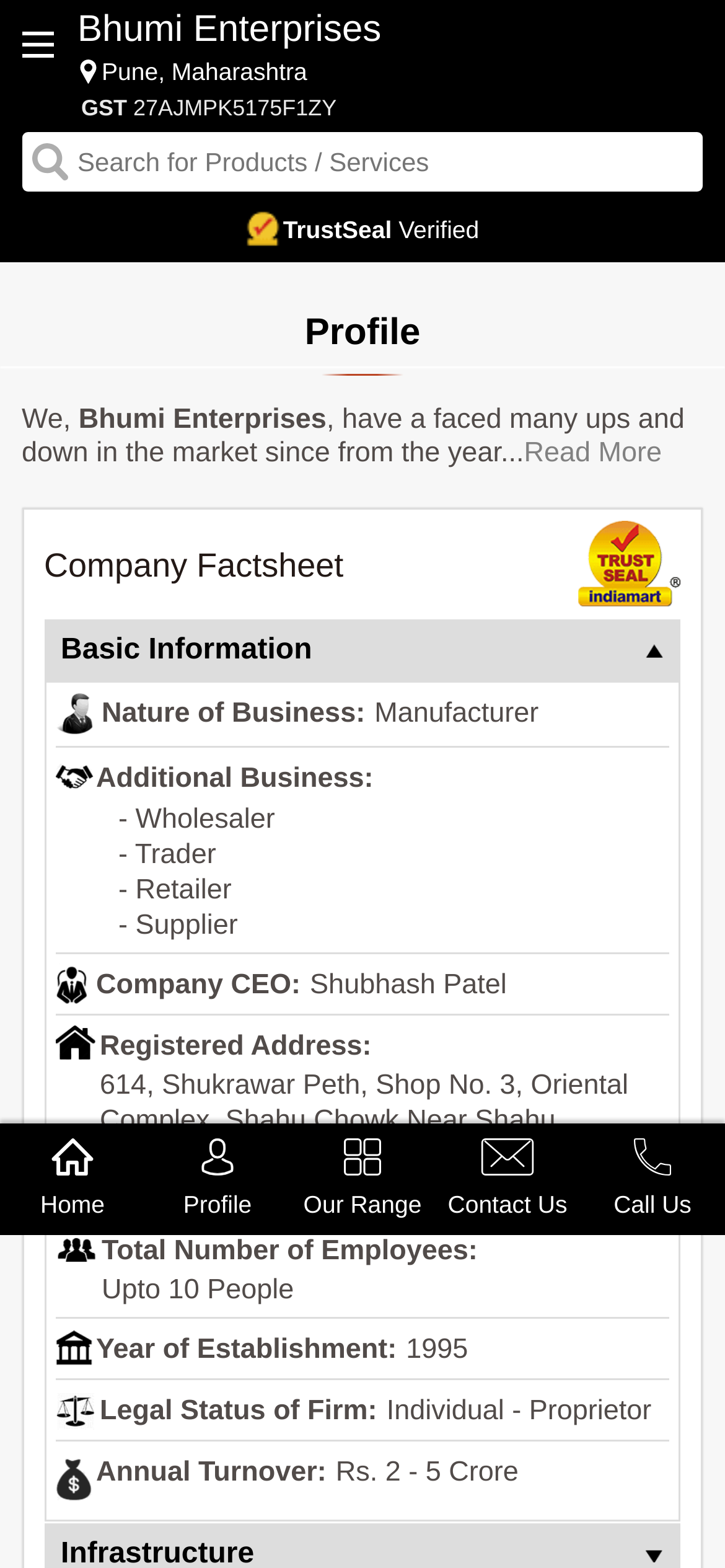Utilize the details in the image to give a detailed response to the question: What is the company name?

The company name can be found in the top section of the webpage, where it is written as 'Bhumi Enterprises - Manufacturer from Shukrawar Peth, Pune, India | Profile'. It is also mentioned in the 'Company Factsheet' section as 'Bhumi Enterprises'.